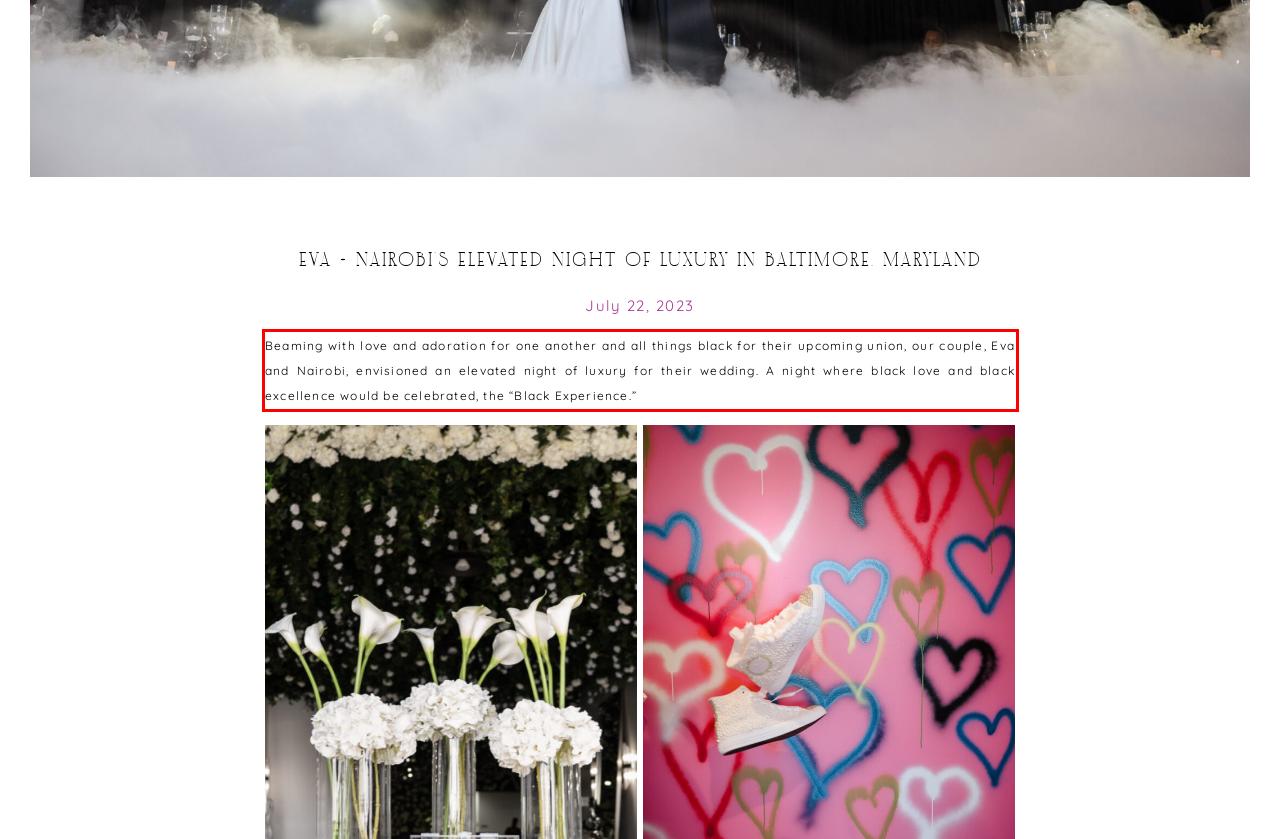Please extract the text content within the red bounding box on the webpage screenshot using OCR.

Beaming with love and adoration for one another and all things black for their upcoming union, our couple, Eva and Nairobi, envisioned an elevated night of luxury for their wedding. A night where black love and black excellence would be celebrated, the “Black Experience.”